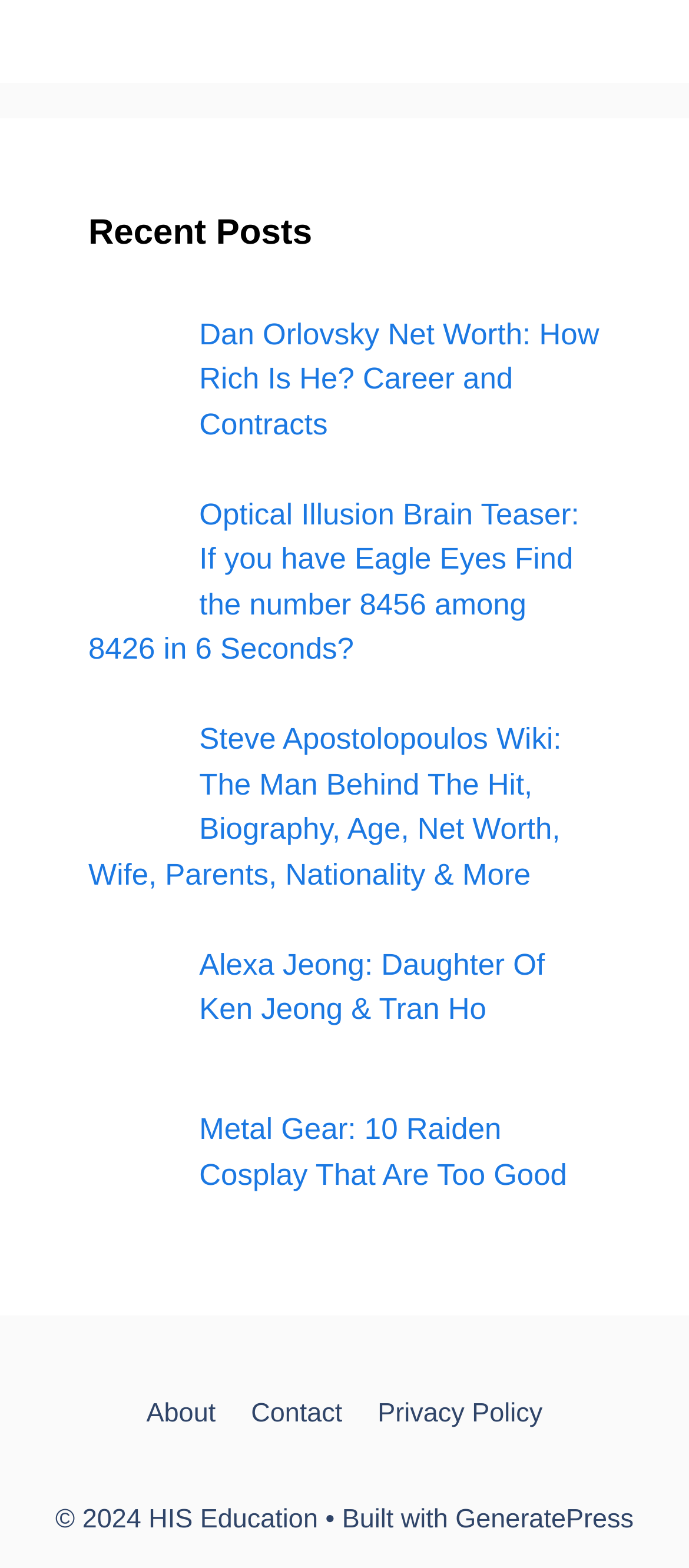What is the title of the first post?
Please provide a single word or phrase as your answer based on the image.

Dan Orlovsky Net Worth